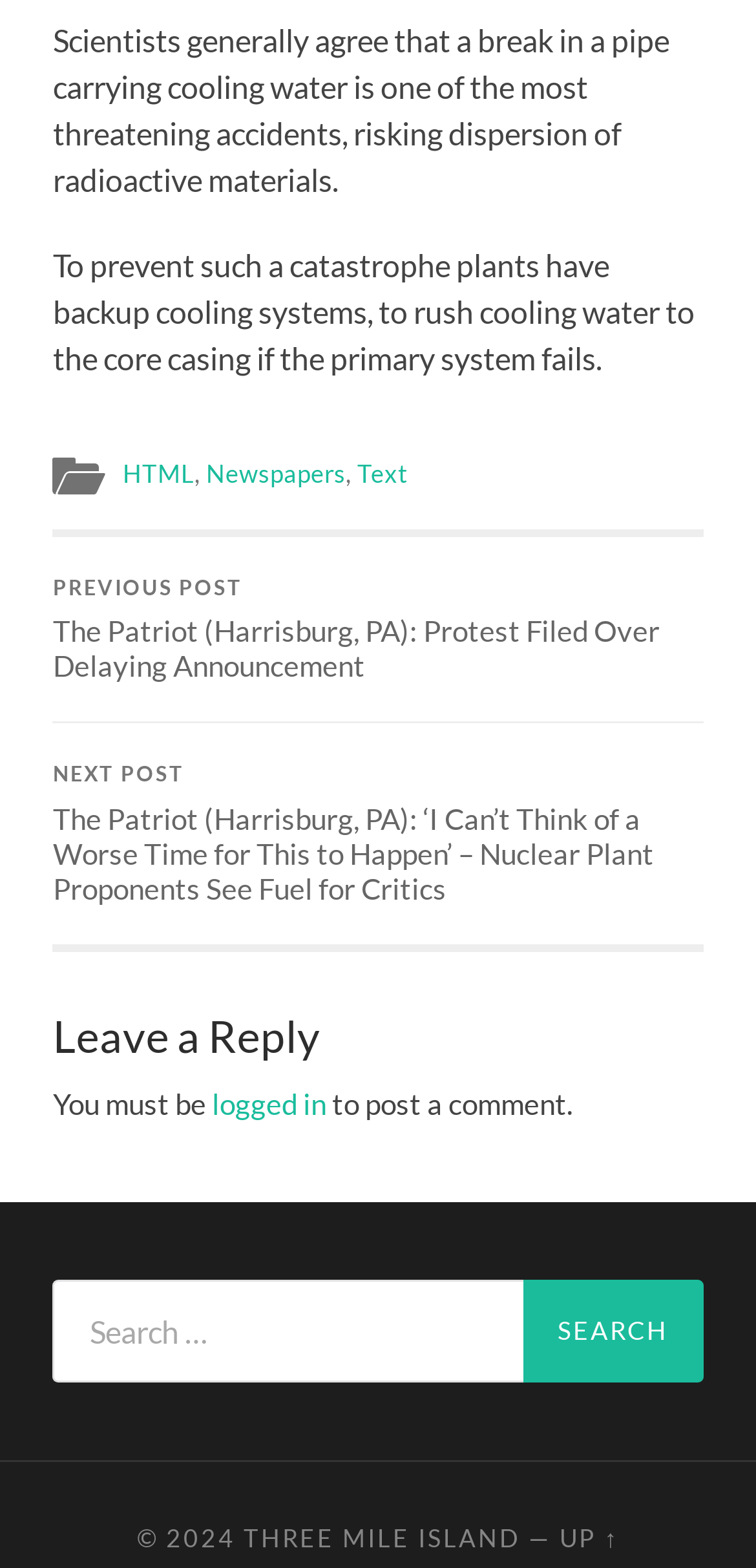Could you please study the image and provide a detailed answer to the question:
What can be done to post a comment?

The text states 'You must be logged in to post a comment', indicating that users need to log in to their accounts in order to leave a comment on the article.